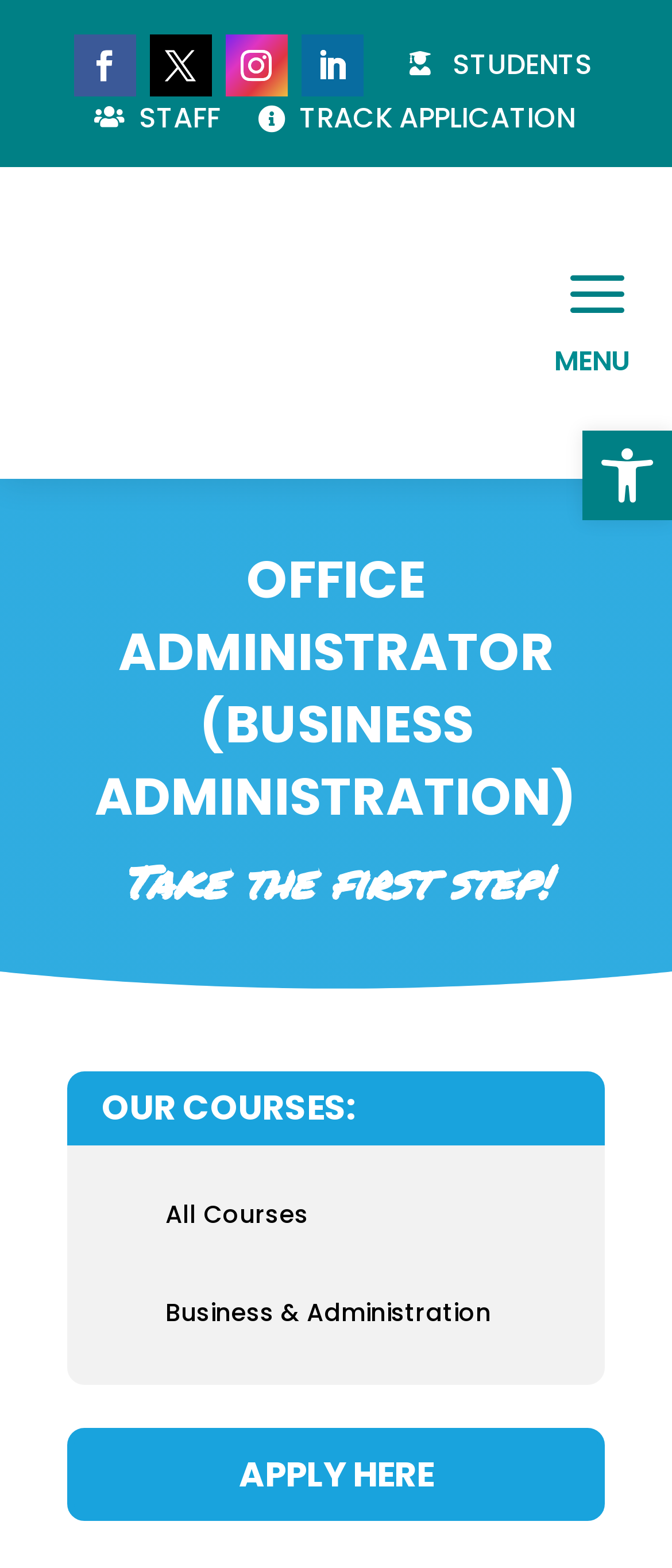Locate the bounding box coordinates of the element you need to click to accomplish the task described by this instruction: "Click the STUDENTS link".

[0.673, 0.029, 0.881, 0.054]